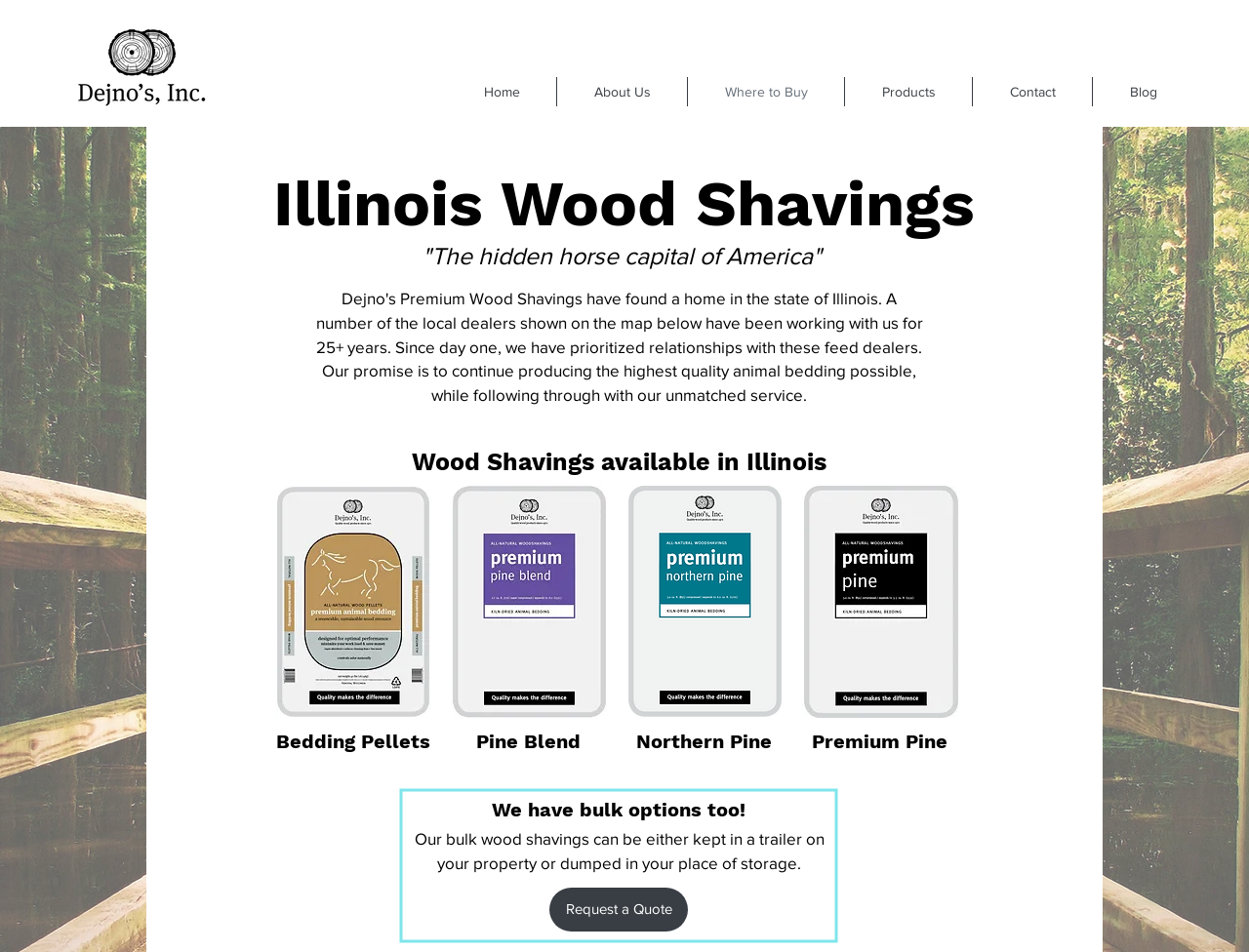Specify the bounding box coordinates of the area to click in order to follow the given instruction: "Go to the home page."

[0.358, 0.081, 0.445, 0.112]